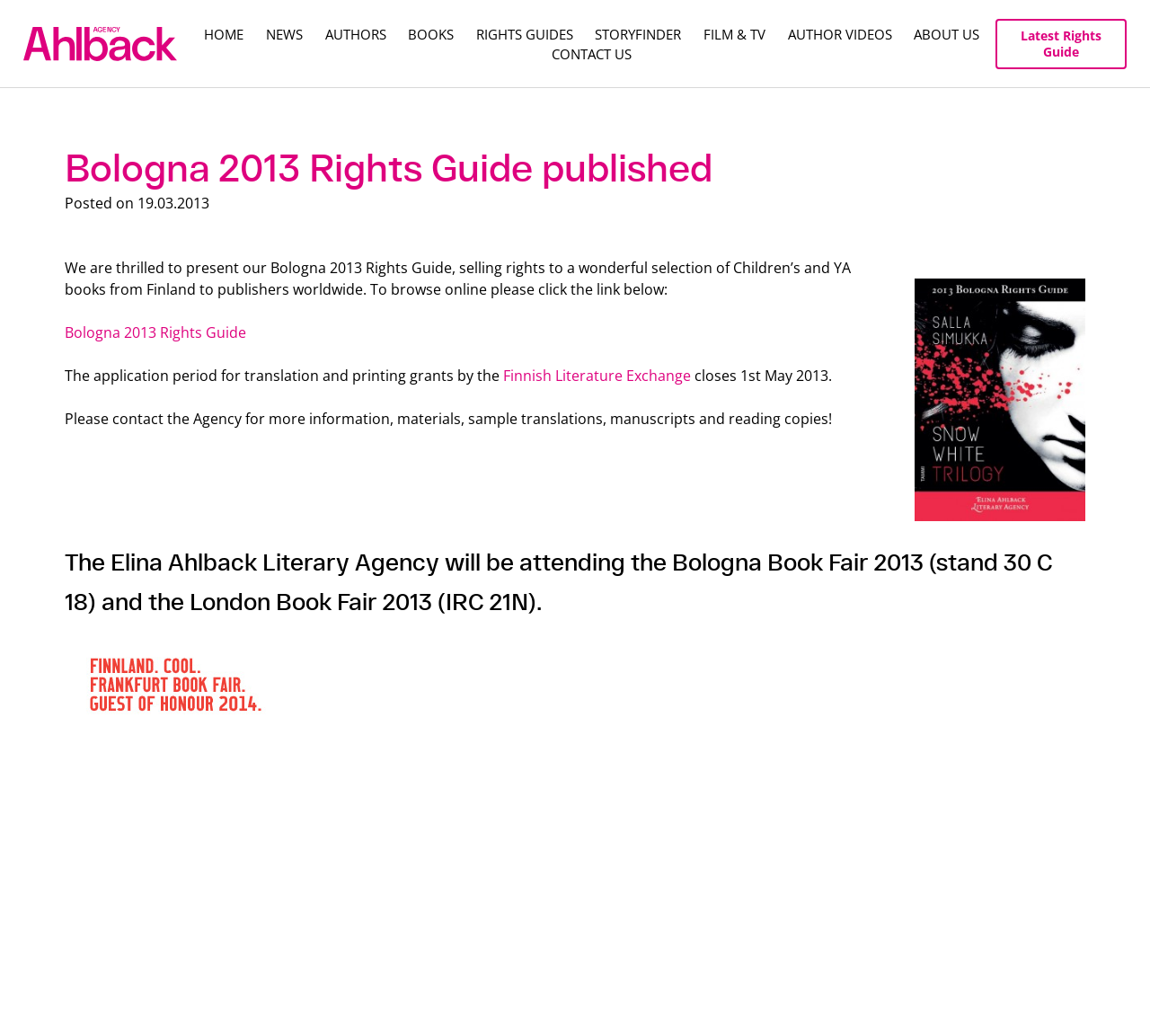Find the bounding box of the UI element described as follows: "Rights guides".

[0.414, 0.023, 0.498, 0.042]